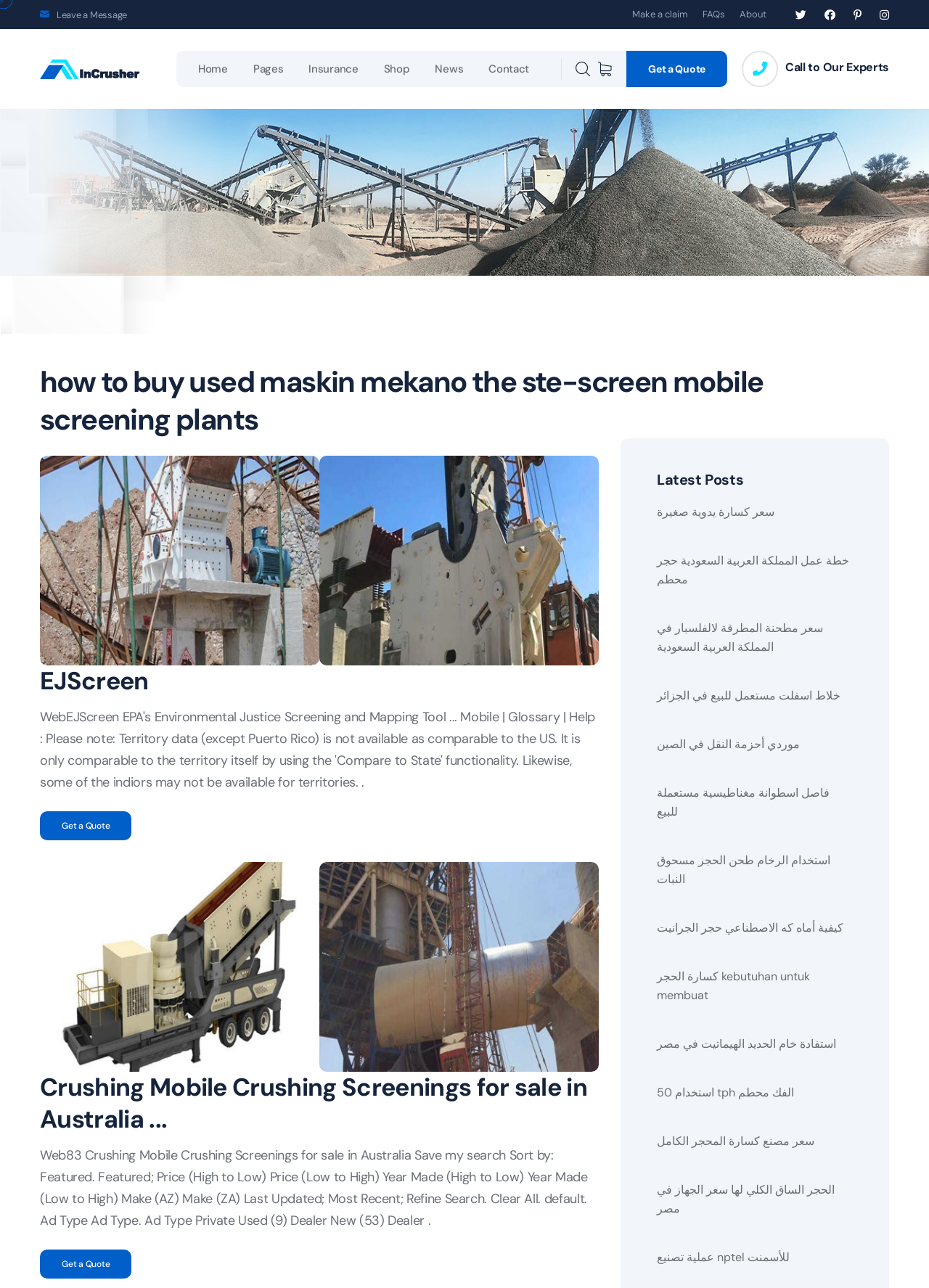With reference to the screenshot, provide a detailed response to the question below:
What is the name of the mobile screening plant?

The name of the mobile screening plant can be found in the heading element with bounding box coordinates [0.043, 0.354, 0.645, 0.541]. It is also mentioned in the image elements with bounding box coordinates [0.043, 0.354, 0.344, 0.516] and [0.344, 0.354, 0.645, 0.516].